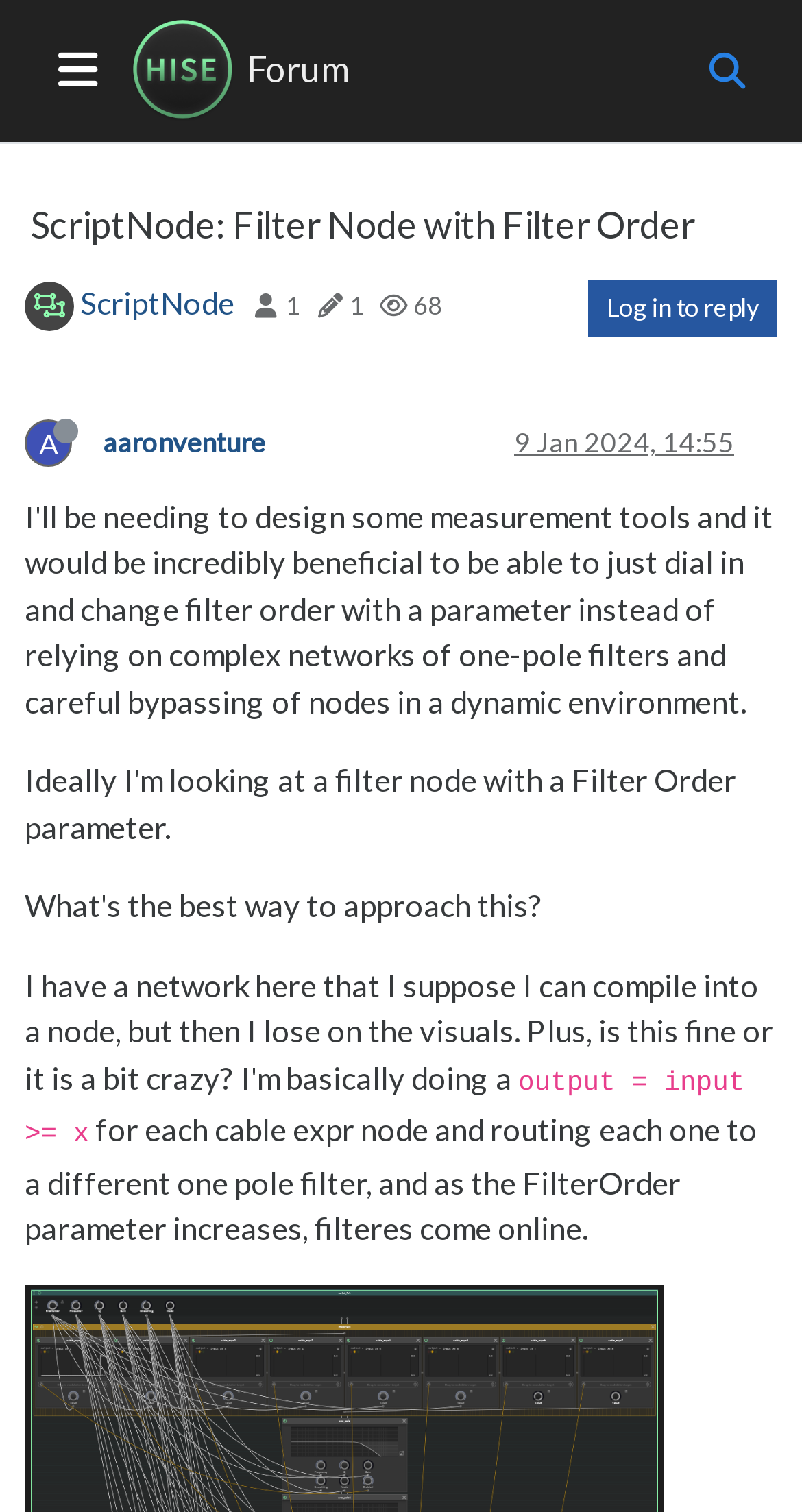What is the number of views?
Can you provide an in-depth and detailed response to the question?

I determined the answer by looking at the generic element with the text '68' next to the generic element with the text 'Views', which suggests that the number of views is 68.